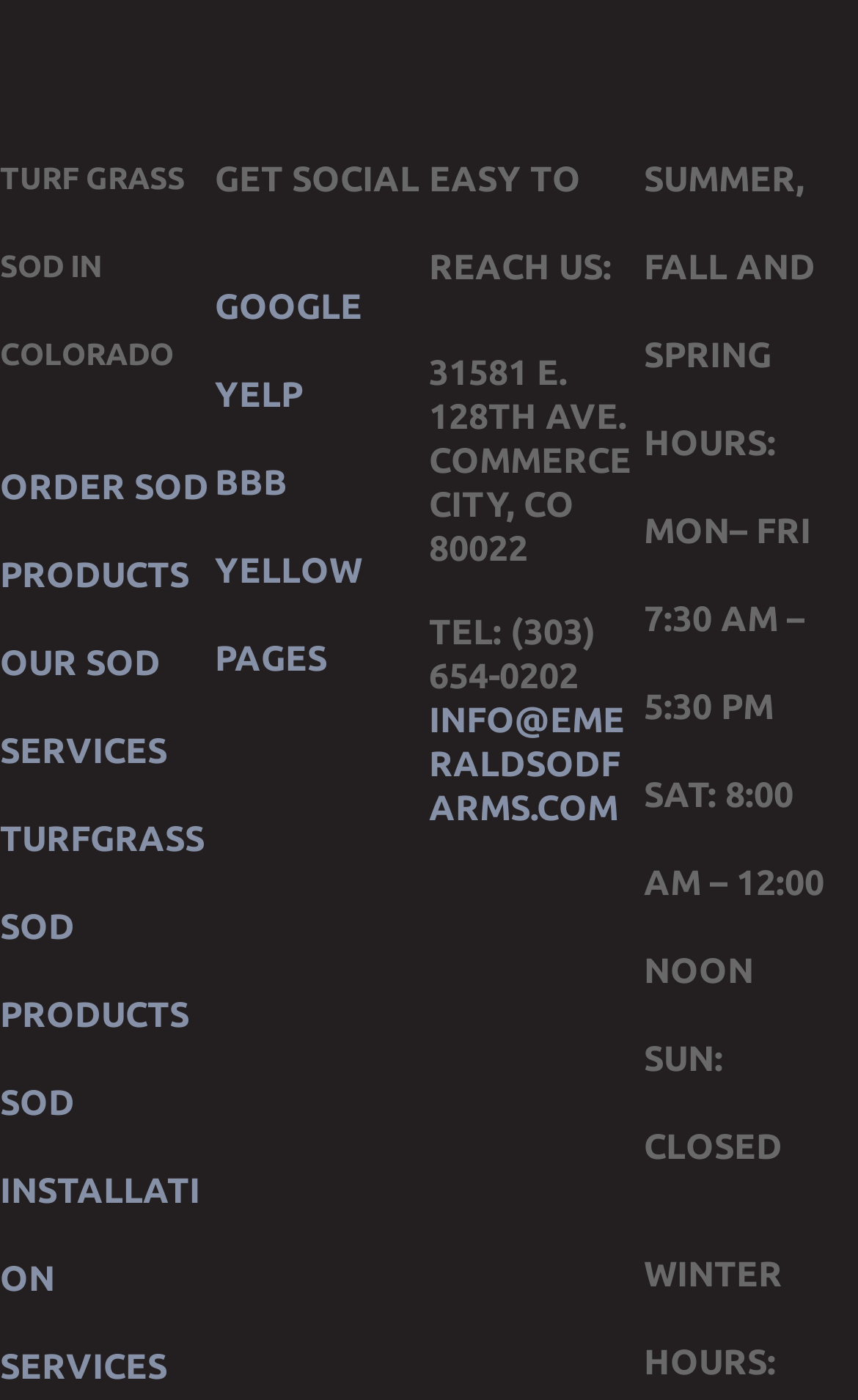What social media platforms can you find the company on?
Look at the image and answer the question with a single word or phrase.

Google, Yelp, BBB, Yellow Pages